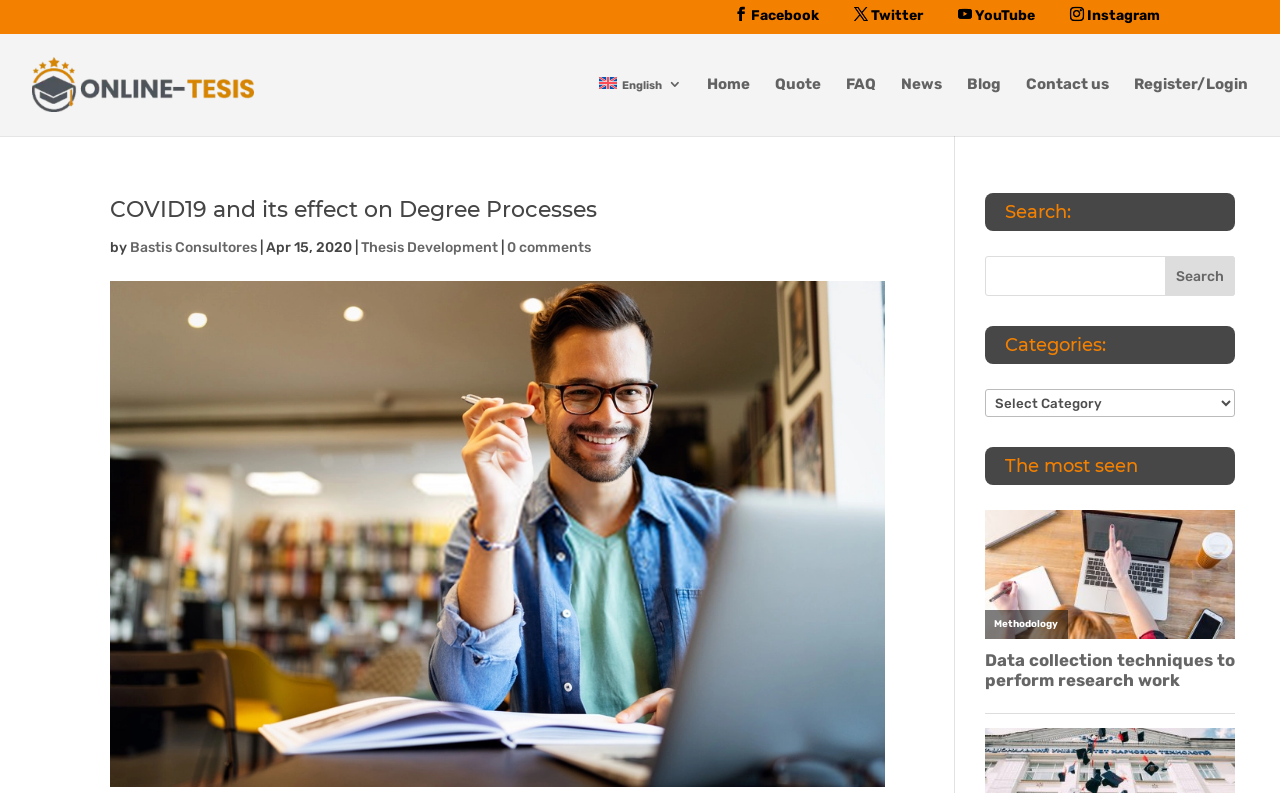Use a single word or phrase to answer the question: 
How many social media links are at the top?

4